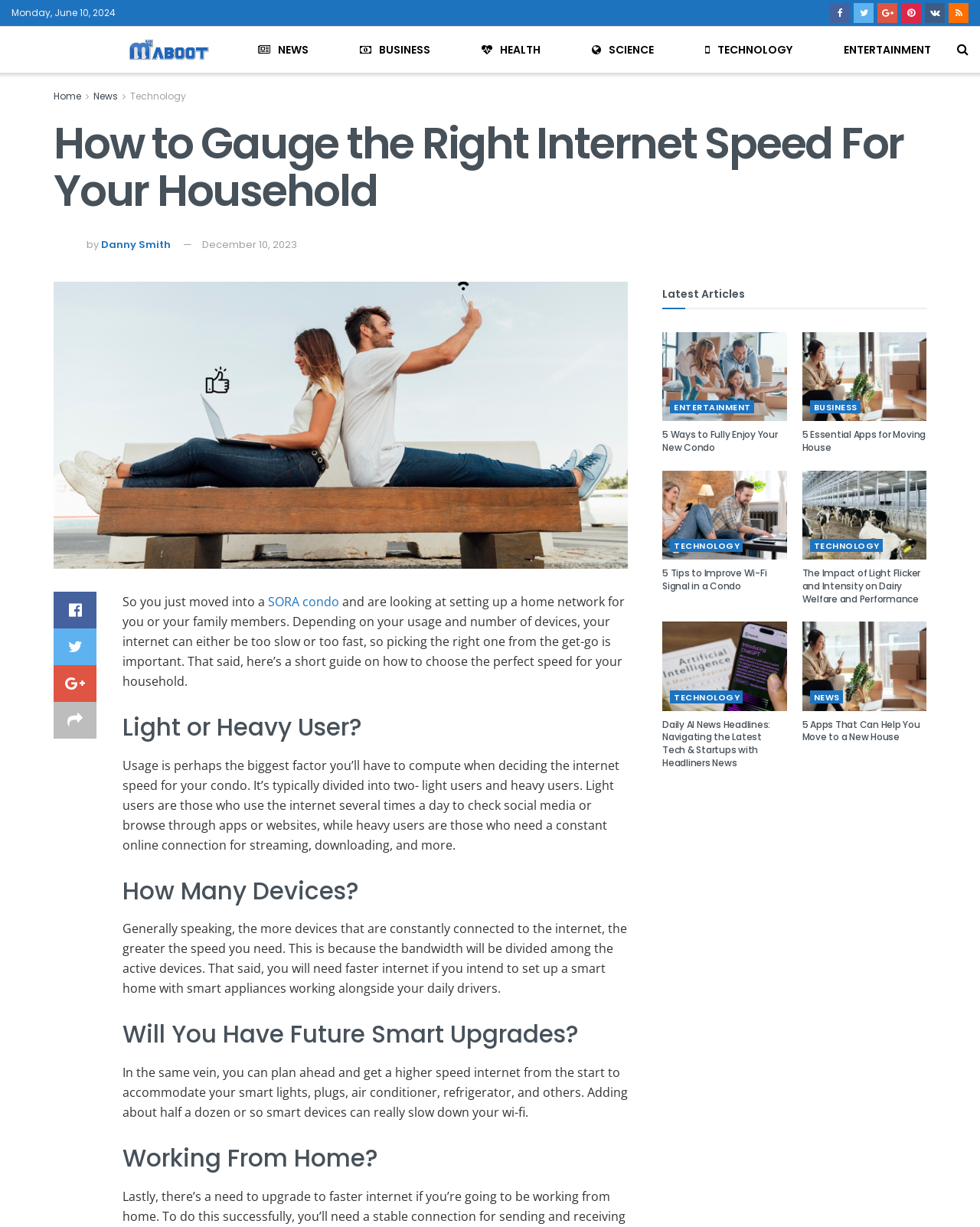What is the purpose of the article?
Answer the question with a single word or phrase by looking at the picture.

To guide on choosing internet speed